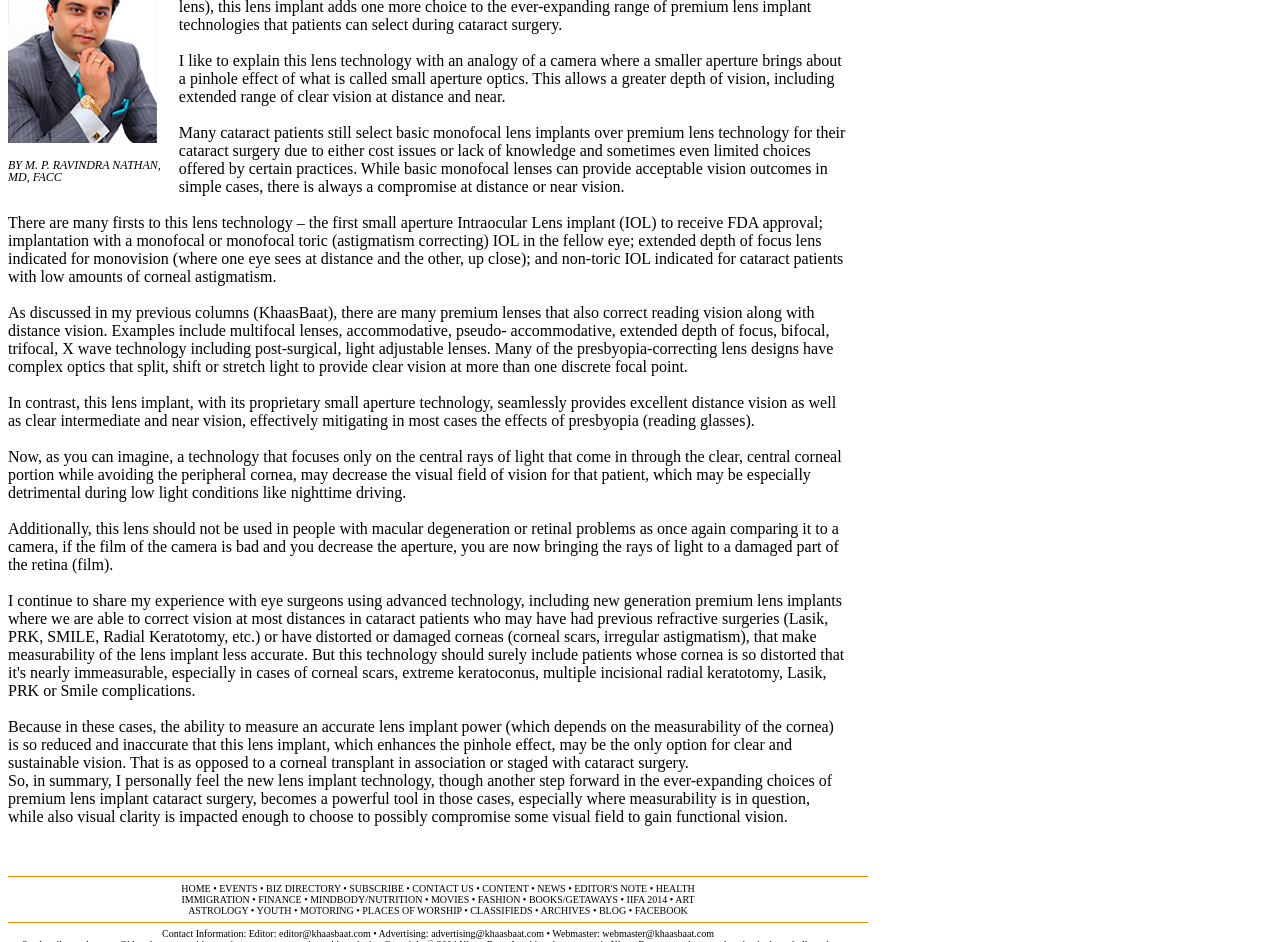What type of website is this?
Please respond to the question thoroughly and include all relevant details.

The webpage contains articles and links to various sections such as 'NEWS', 'HEALTH', 'FINANCE', and others. This suggests that the website is a news or magazine website, providing information on various topics.